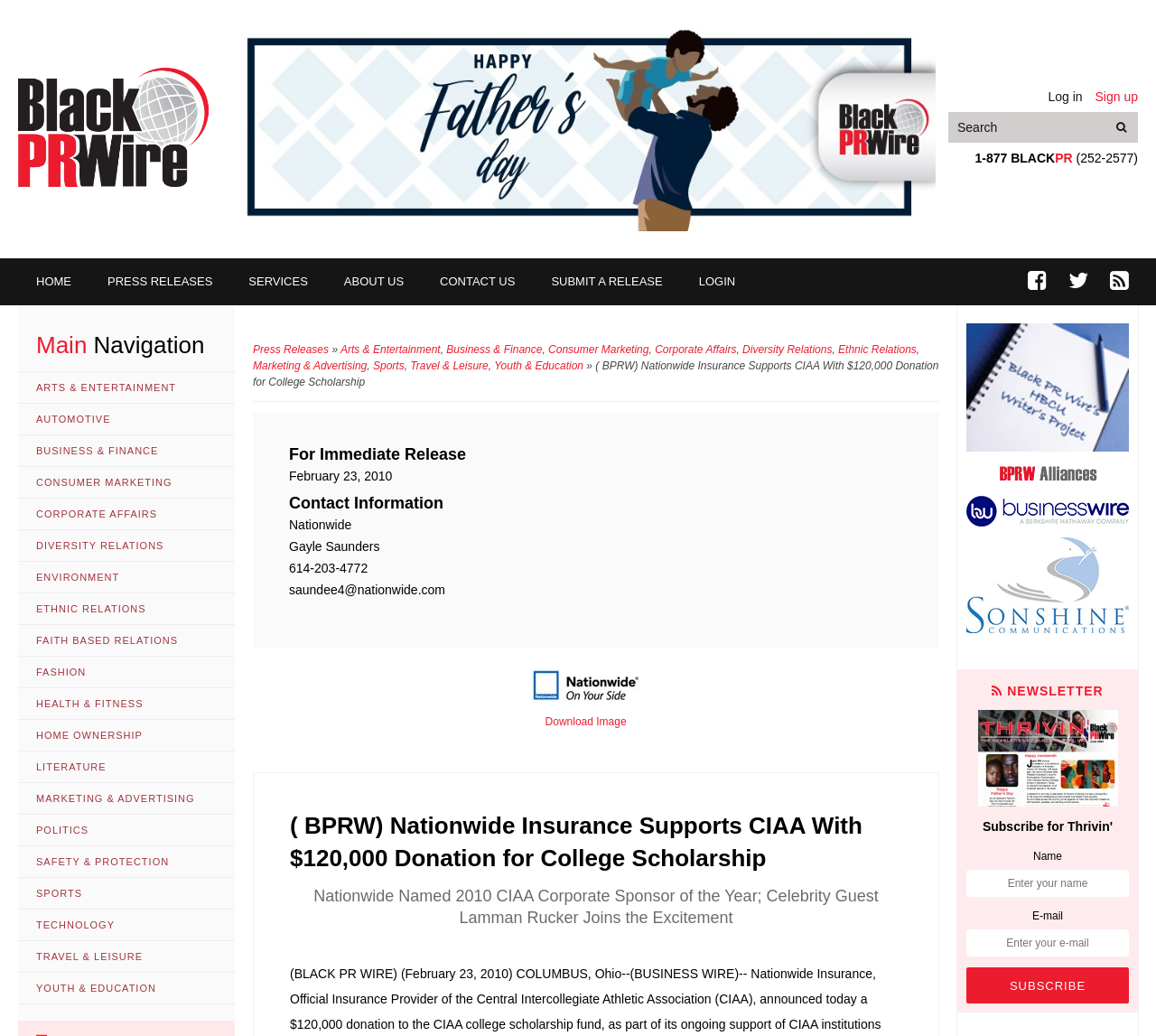Consider the image and give a detailed and elaborate answer to the question: 
What is the name of the insurance company?

I found the text 'Nationwide' on the webpage, which is likely the name of the insurance company mentioned in the press release.